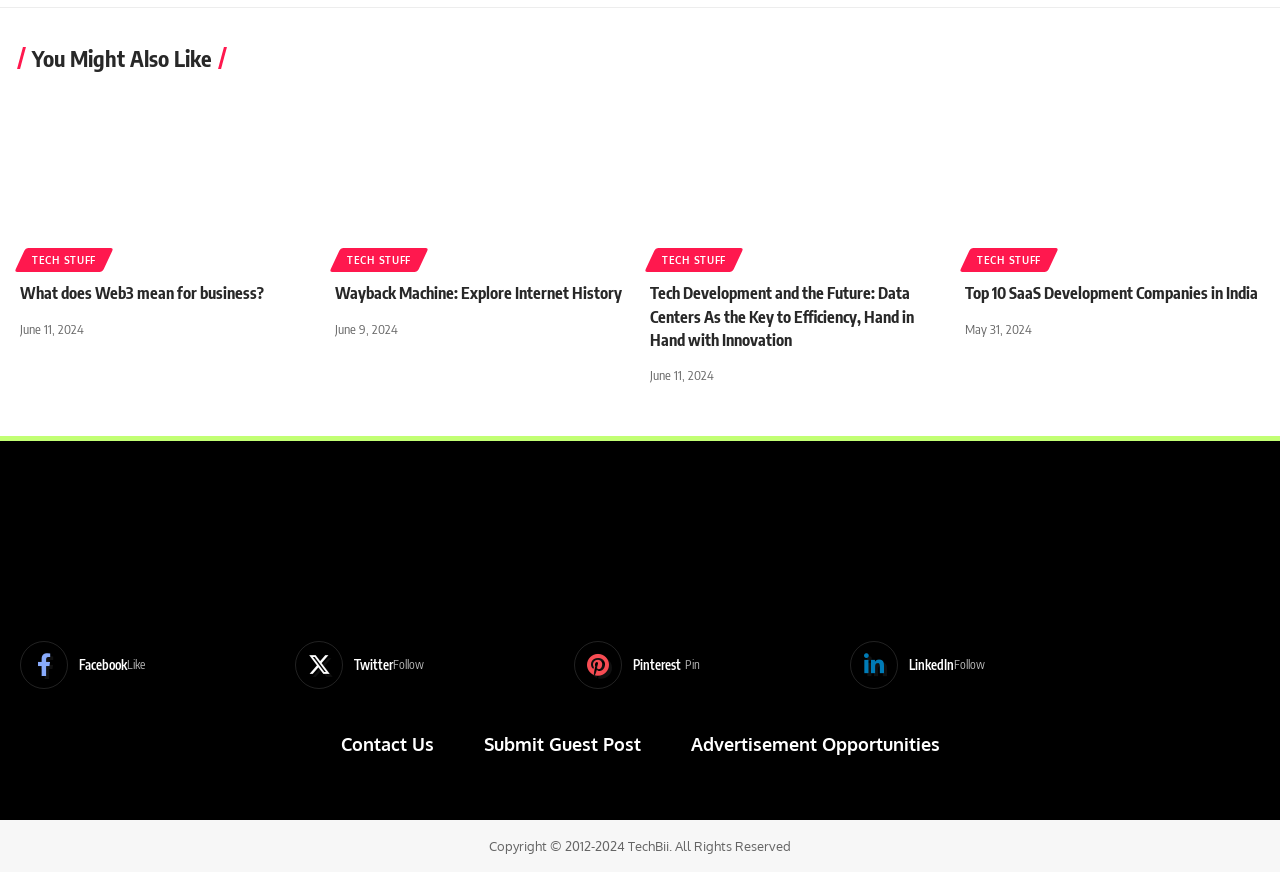Determine the coordinates of the bounding box for the clickable area needed to execute this instruction: "Read the article 'The Wayback Machine: A Journey Through Time and Internet Archives'".

[0.262, 0.103, 0.492, 0.306]